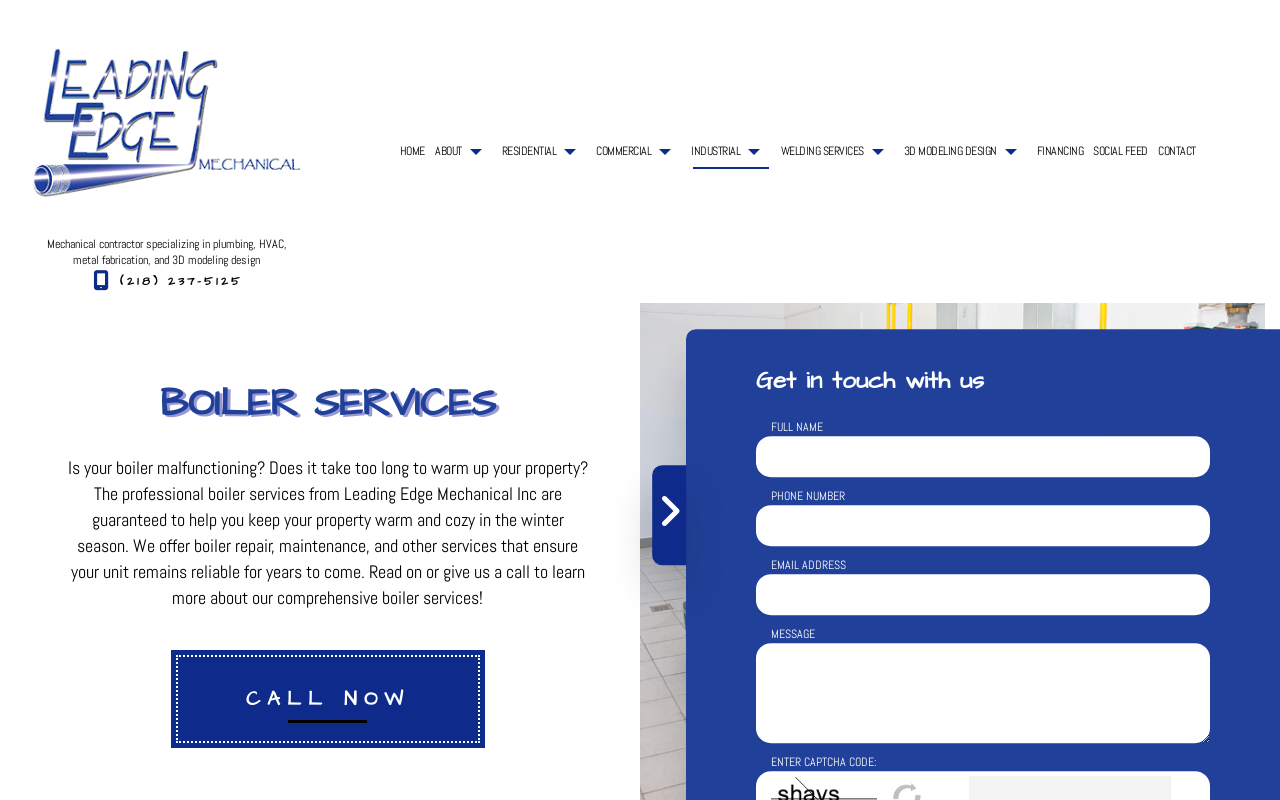What is the purpose of the boiler services?
Provide a detailed and well-explained answer to the question.

The purpose of the boiler services can be found in the static text element that describes the boiler services. It states that the professional boiler services are guaranteed to help keep property warm and cozy in the winter season.